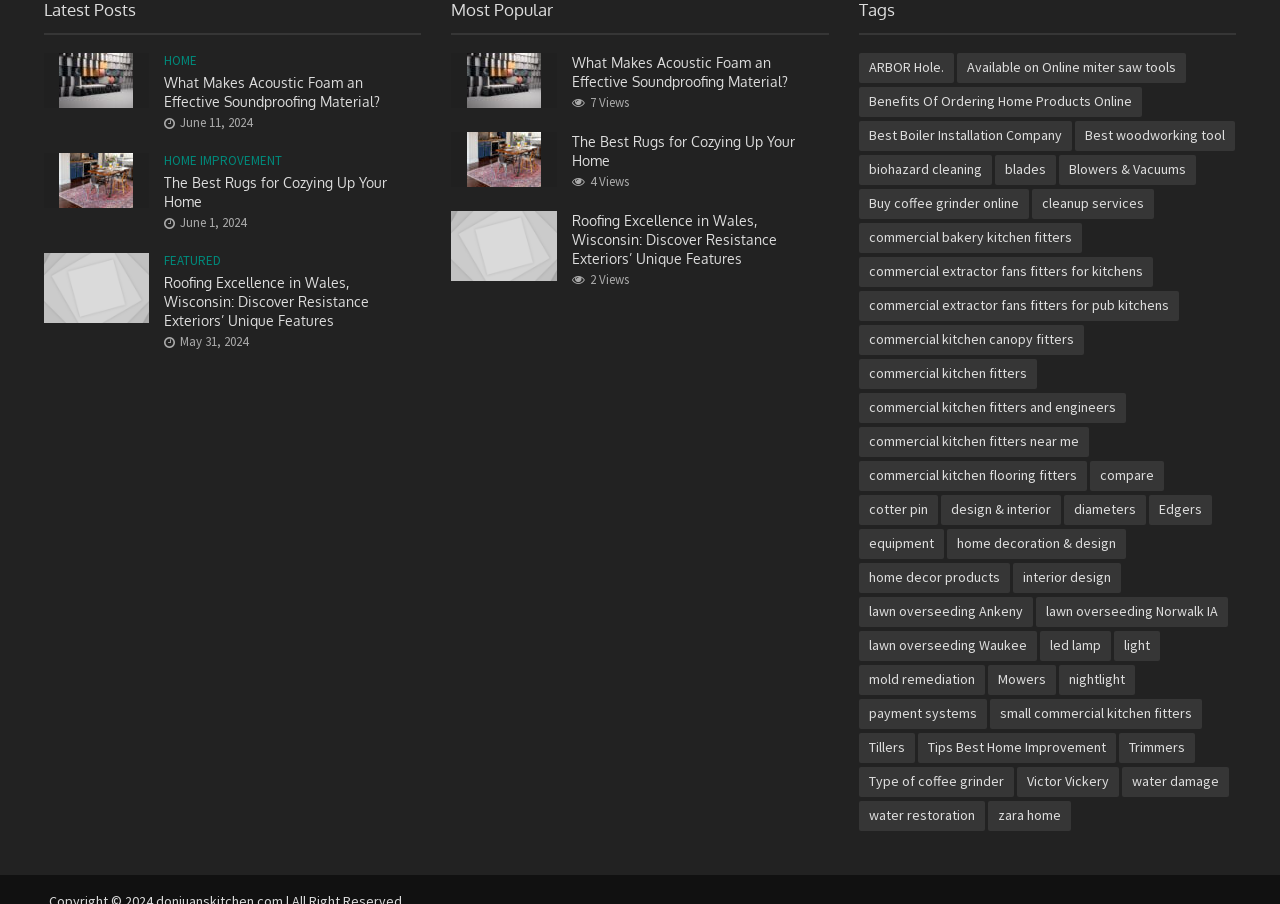What is the topic of the first article?
Using the information from the image, give a concise answer in one word or a short phrase.

Acoustic Foam